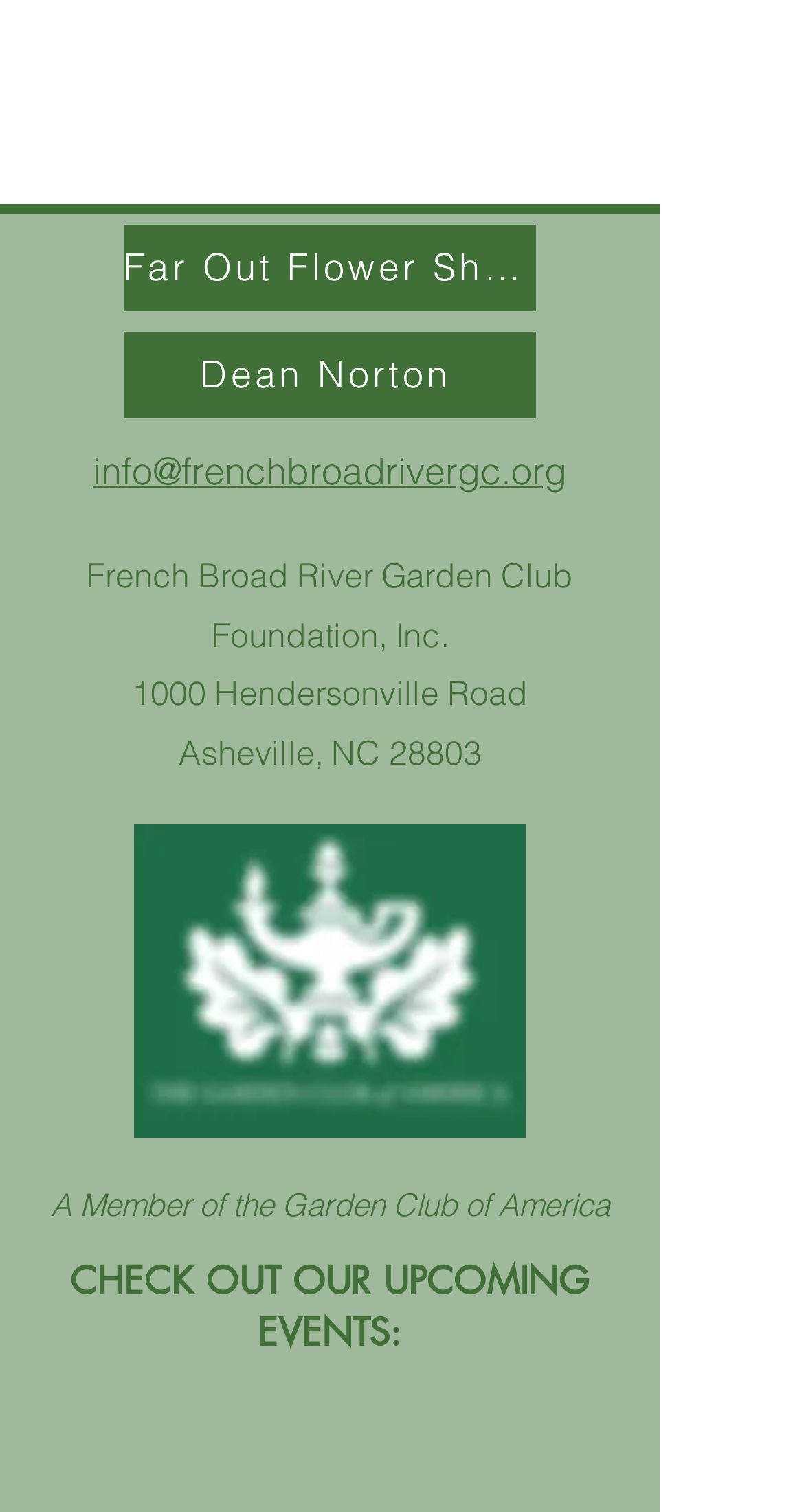How many links are available in the top section?
Analyze the image and provide a thorough answer to the question.

I counted the number of link elements in the top section, which are 'Far Out Flower Show', 'Dean Norton', and 'info@frenchbroadrivergc.org', so there are 3 links available in the top section.